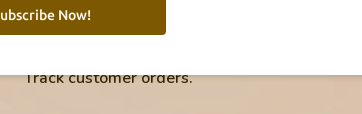What is the function of the 'Subscribe Now!' button?
Based on the content of the image, thoroughly explain and answer the question.

The 'Subscribe Now!' button is prominently displayed on the webpage, and its purpose is to urge visitors to join a newsletter for the latest updates and information, as indicated by its label.